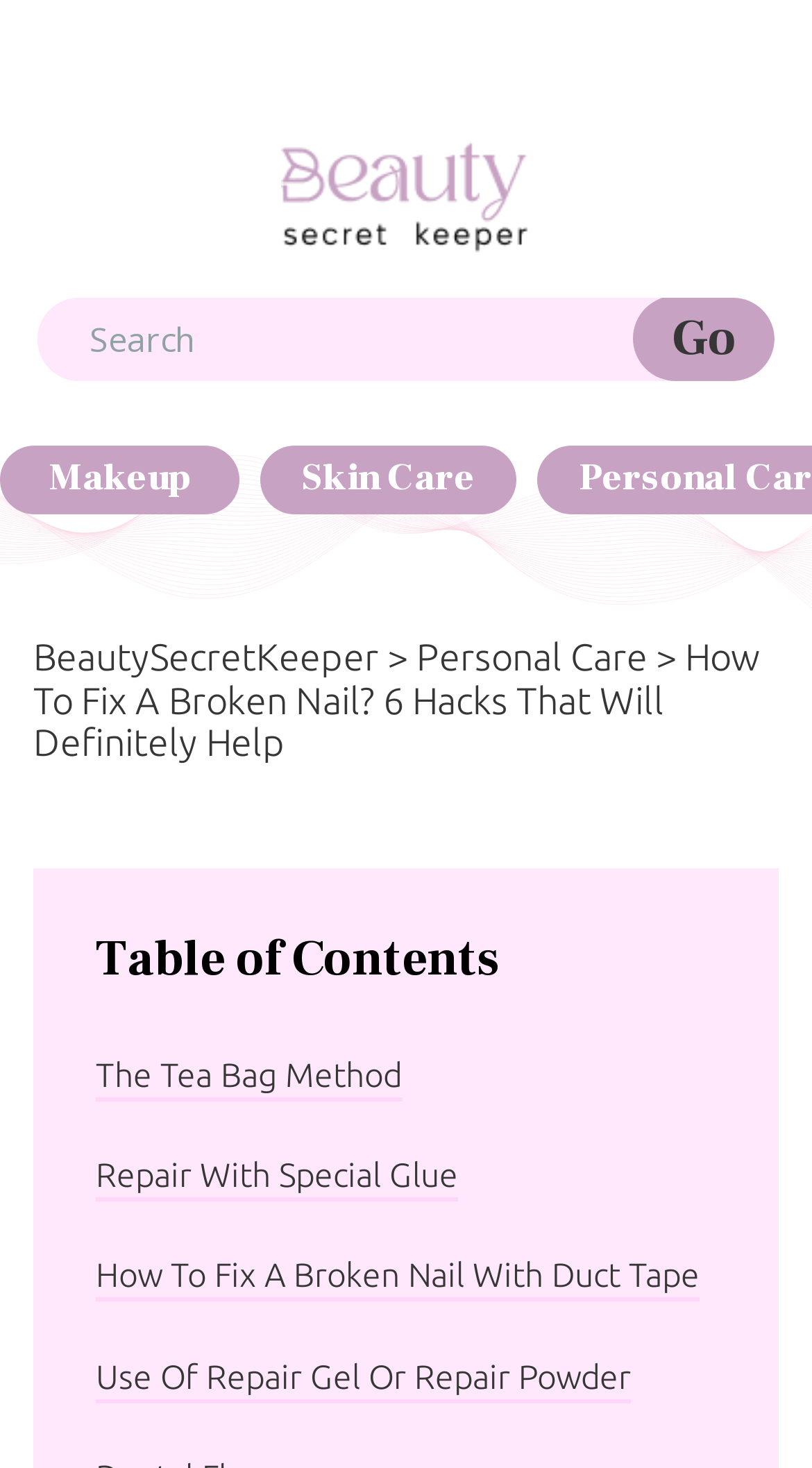Provide an in-depth description of the elements and layout of the webpage.

The webpage is about fixing a broken nail, with a comprehensive guide and 6 hacks to do so. At the top left, there is a site logo, which is also a link. To the right of the logo, there is a search magnifier button and a search form with an input field and an autocomplete input field. 

Below the search form, there are three links: "Makeup", "Skin Care", and a dropdown menu with links to "BeautySecretKeeper", "Personal Care", and the title of the article "How To Fix A Broken Nail? 6 Hacks That Will Definitely Help". 

Further down, there is a static text "Table of Contents" followed by four links to different sections of the article: "The Tea Bag Method", "Repair With Special Glue", "How To Fix A Broken Nail With Duct Tape", and "Use Of Repair Gel Or Repair Powder".